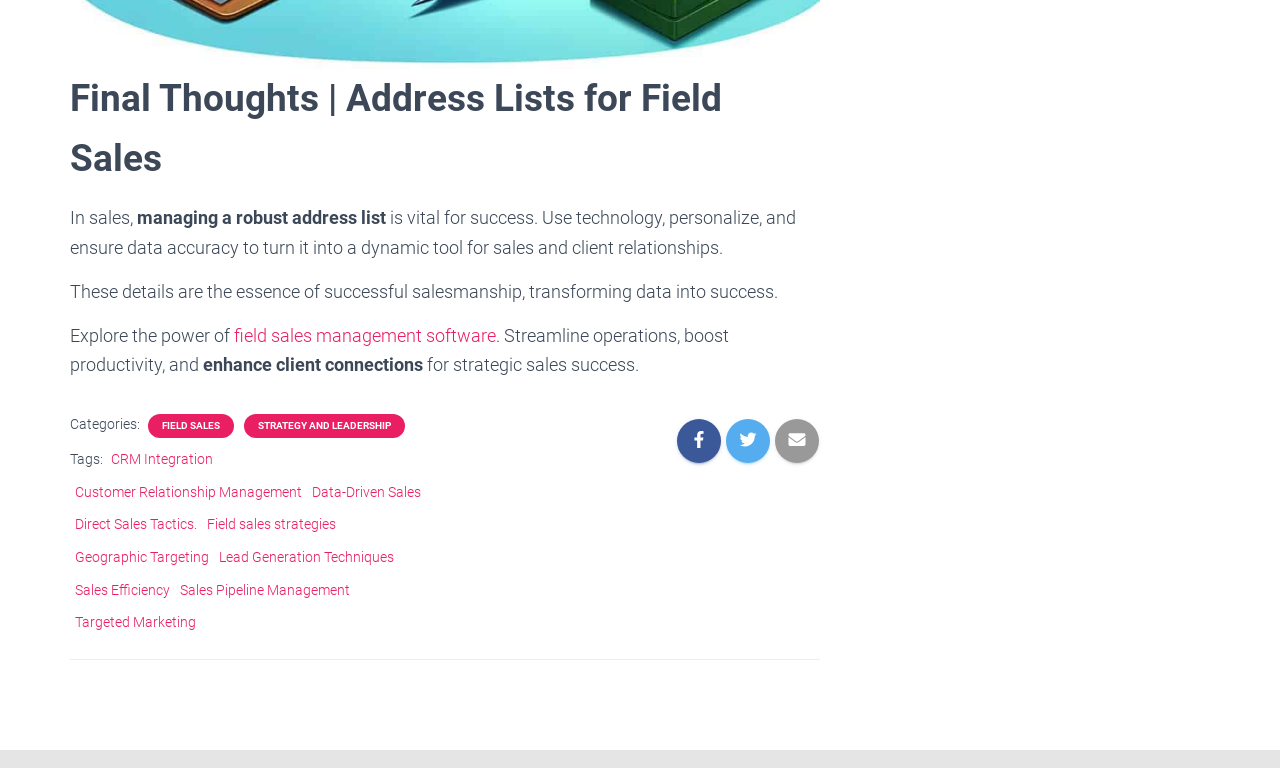Please identify the bounding box coordinates of the element's region that should be clicked to execute the following instruction: "Check 'Customer support availability'". The bounding box coordinates must be four float numbers between 0 and 1, i.e., [left, top, right, bottom].

None